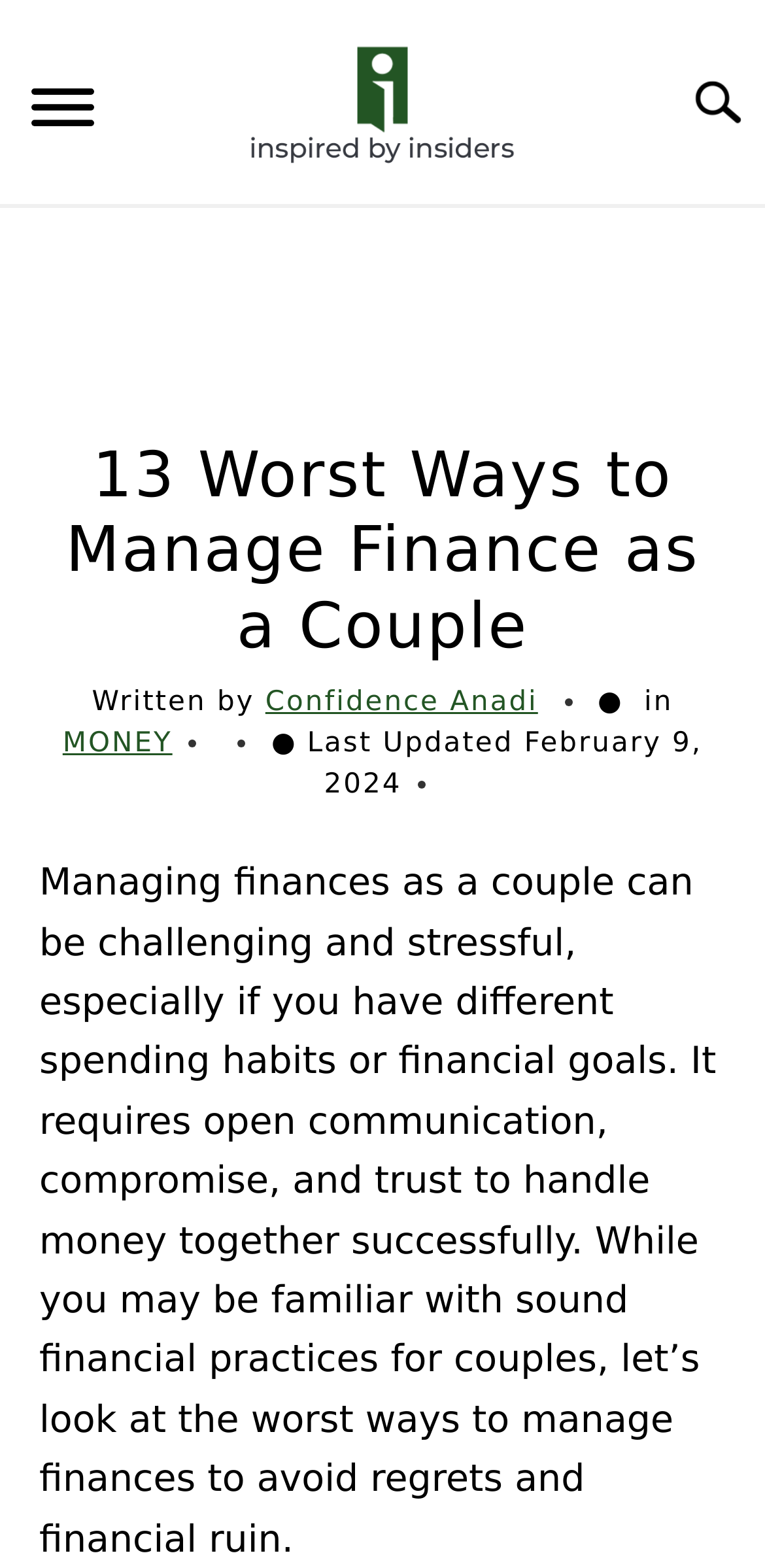Find the UI element described as: "TRAVEL" and predict its bounding box coordinates. Ensure the coordinates are four float numbers between 0 and 1, [left, top, right, bottom].

[0.0, 0.203, 1.0, 0.262]